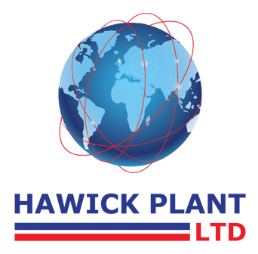Offer a thorough description of the image.

The image features the logo of Hawick Plant Ltd, prominently displaying a stylized globe symbolizing global connectivity and operations. The globe is illustrated in vibrant blues, representing the earth's oceans and continents, intertwined with red lines that suggest a network or flow of information and services. Below the globe, the company name "HAWICK PLANT" is presented in bold, uppercase letters, with "LTD" positioned beneath it, ensuring clarity and brand recognition. The design communicates a sense of strength and reliability, reflecting the company's mission in the energy and transformer sectors.